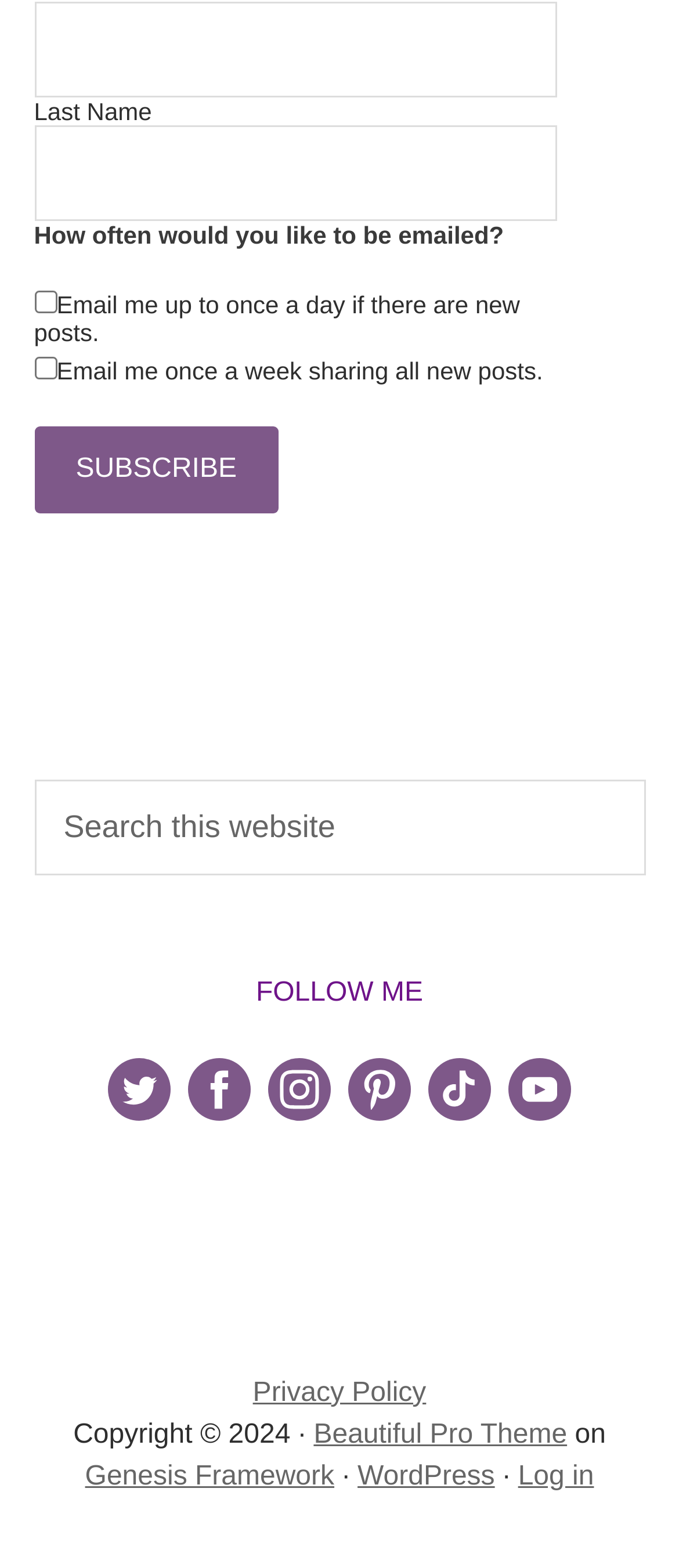Locate the bounding box coordinates of the element that should be clicked to execute the following instruction: "Subscribe".

[0.05, 0.272, 0.41, 0.327]